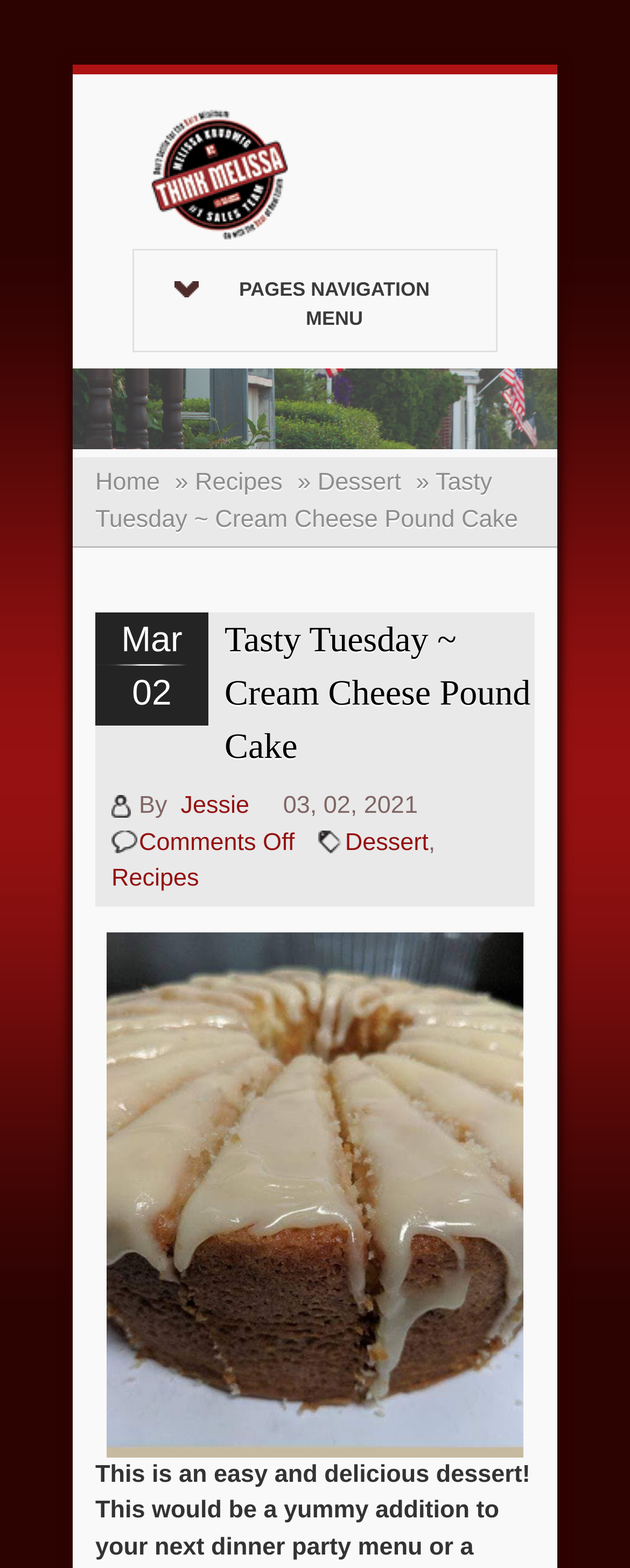Can you specify the bounding box coordinates of the area that needs to be clicked to fulfill the following instruction: "view comments"?

[0.221, 0.528, 0.478, 0.546]